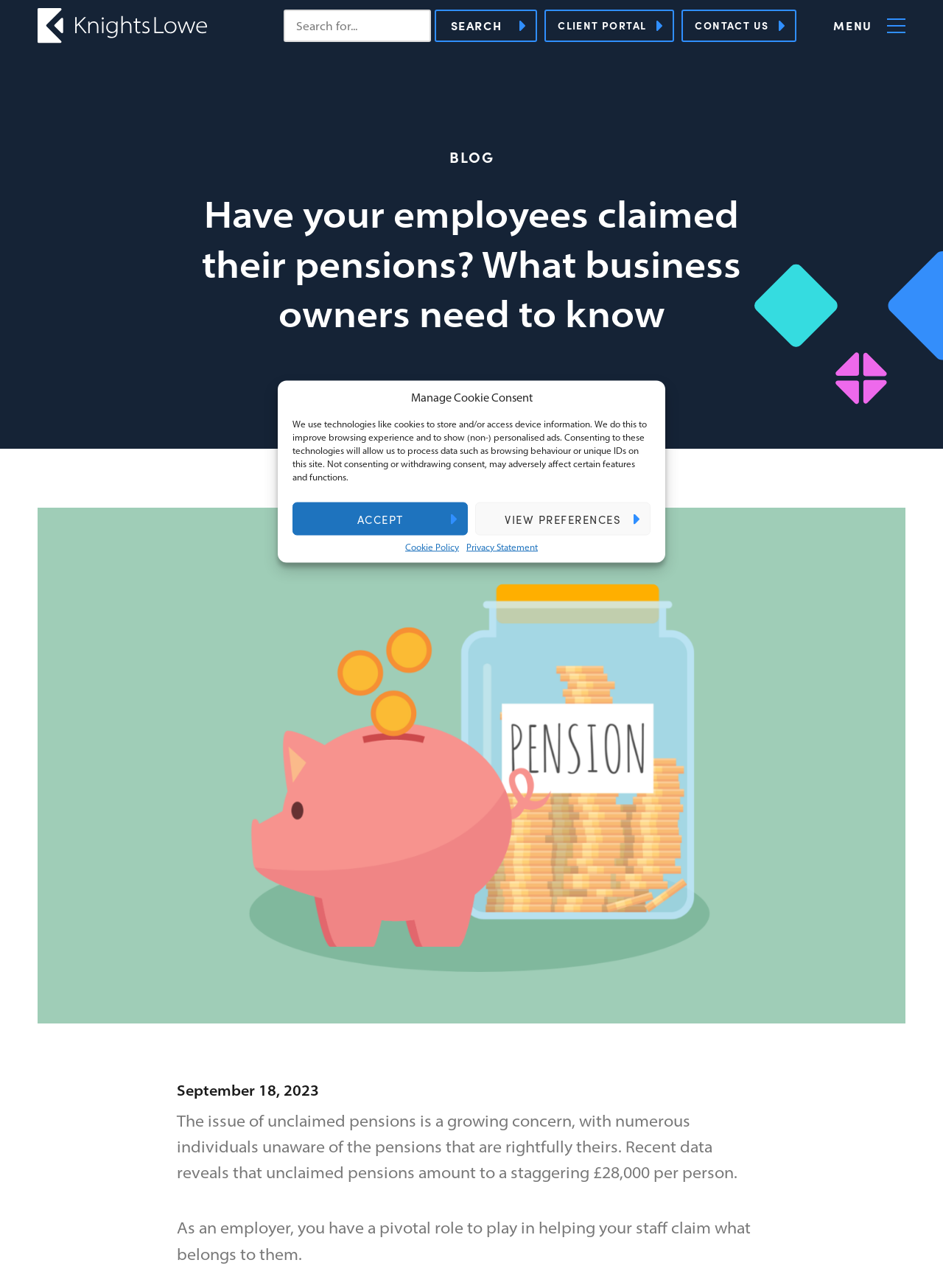Using the details from the image, please elaborate on the following question: What is the topic of the blog post?

The topic of the blog post can be determined by reading the heading 'Have your employees claimed their pensions? What business owners need to know' and the subsequent text, which discusses the issue of unclaimed pensions and its significance for business owners.